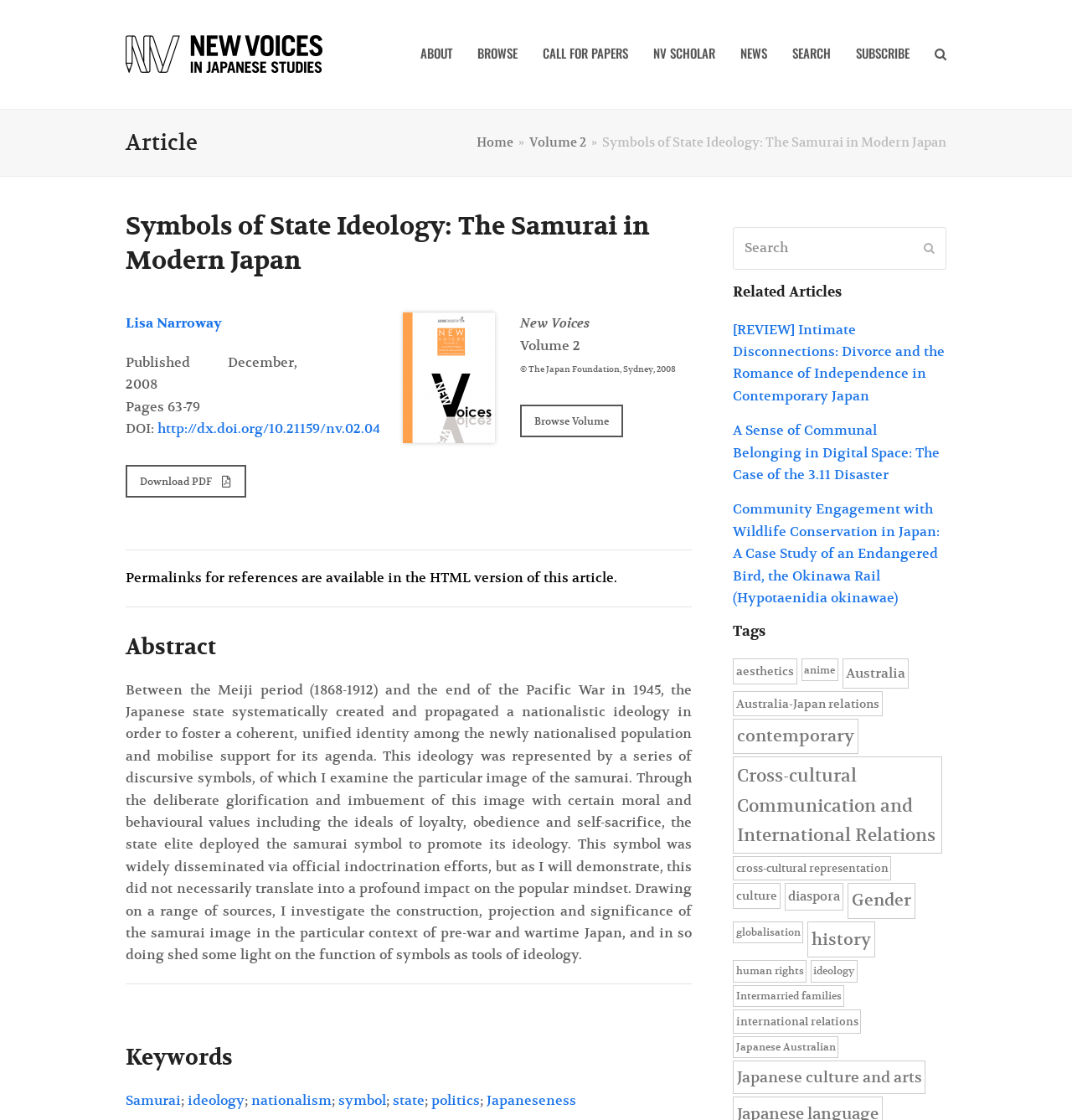Determine the bounding box coordinates for the region that must be clicked to execute the following instruction: "Search for articles".

[0.684, 0.203, 0.883, 0.24]